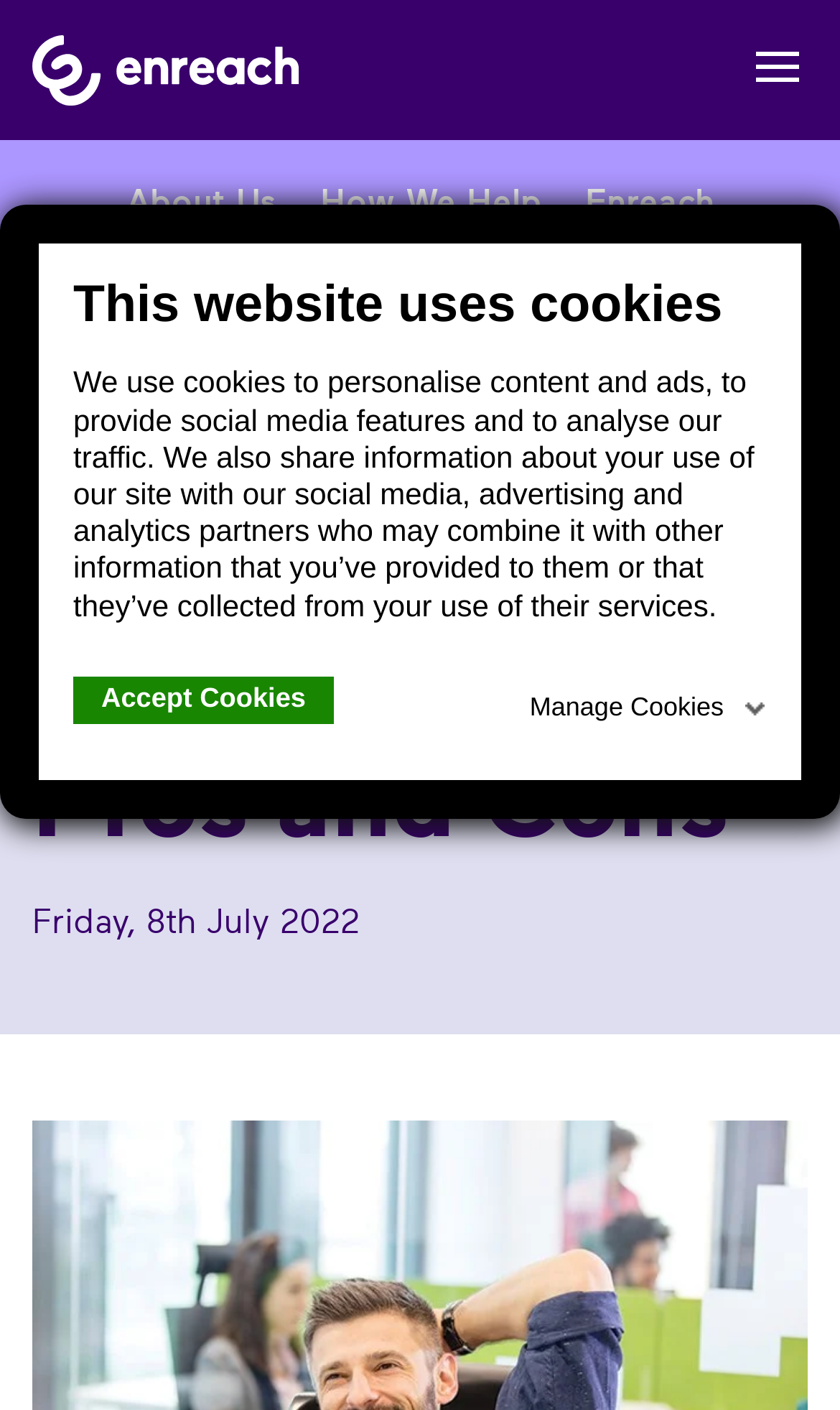What is the name of the company?
Based on the image, answer the question with a single word or brief phrase.

Enreach